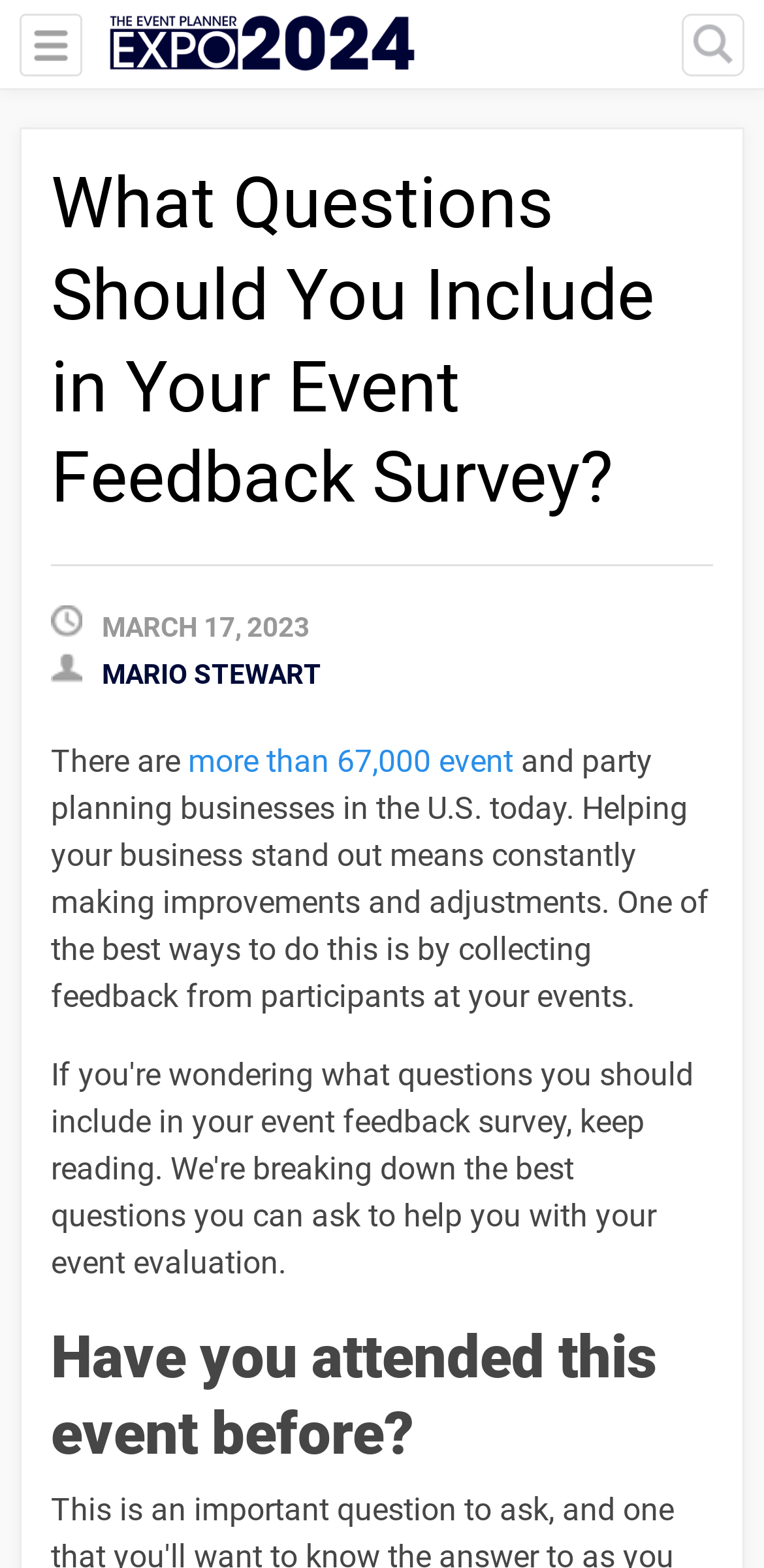Extract the main heading from the webpage content.

What Questions Should You Include in Your Event Feedback Survey?